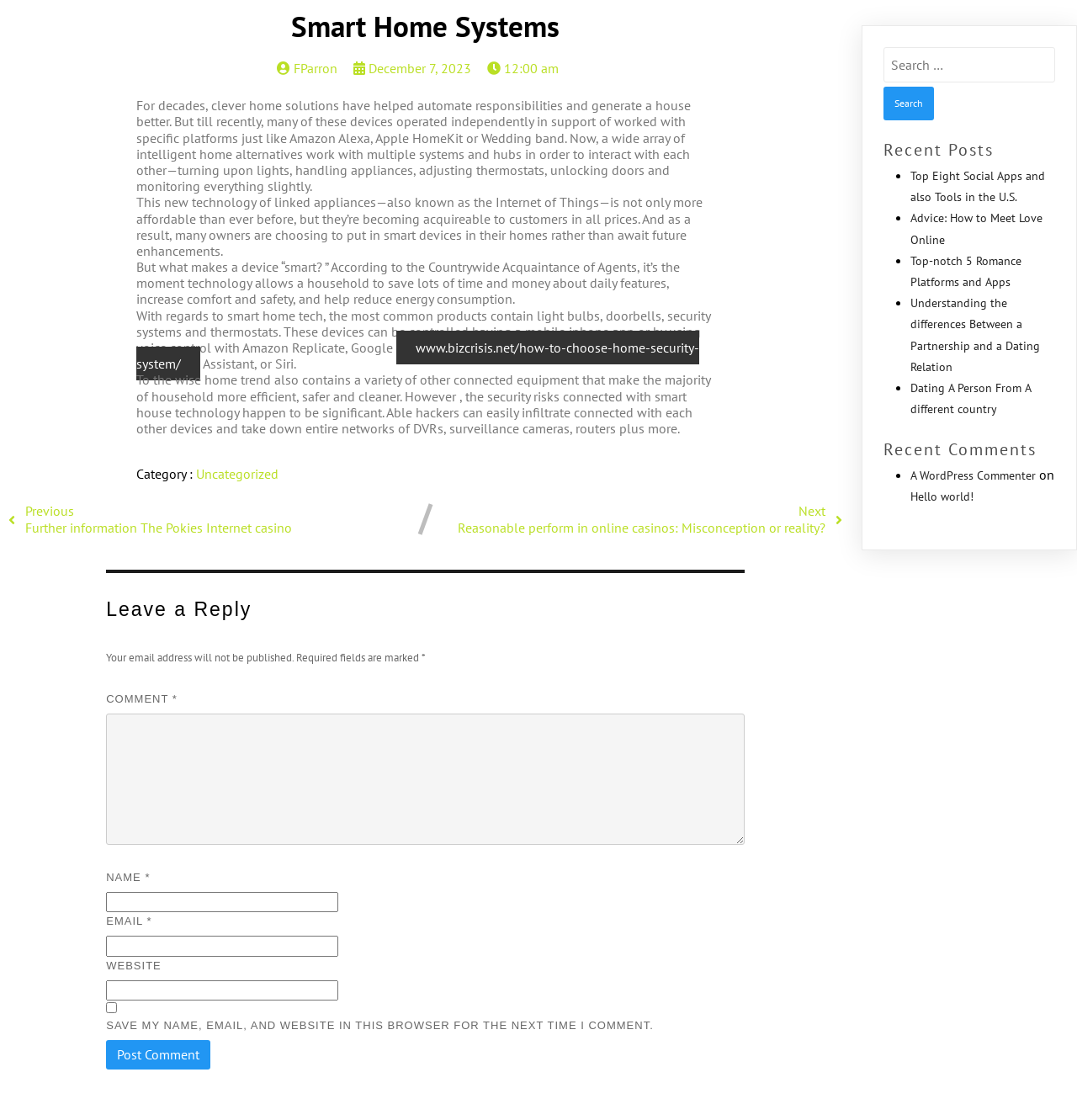Find the bounding box coordinates for the HTML element described in this sentence: "parent_node: Search for: value="Search"". Provide the coordinates as four float numbers between 0 and 1, in the format [left, top, right, bottom].

[0.82, 0.077, 0.867, 0.107]